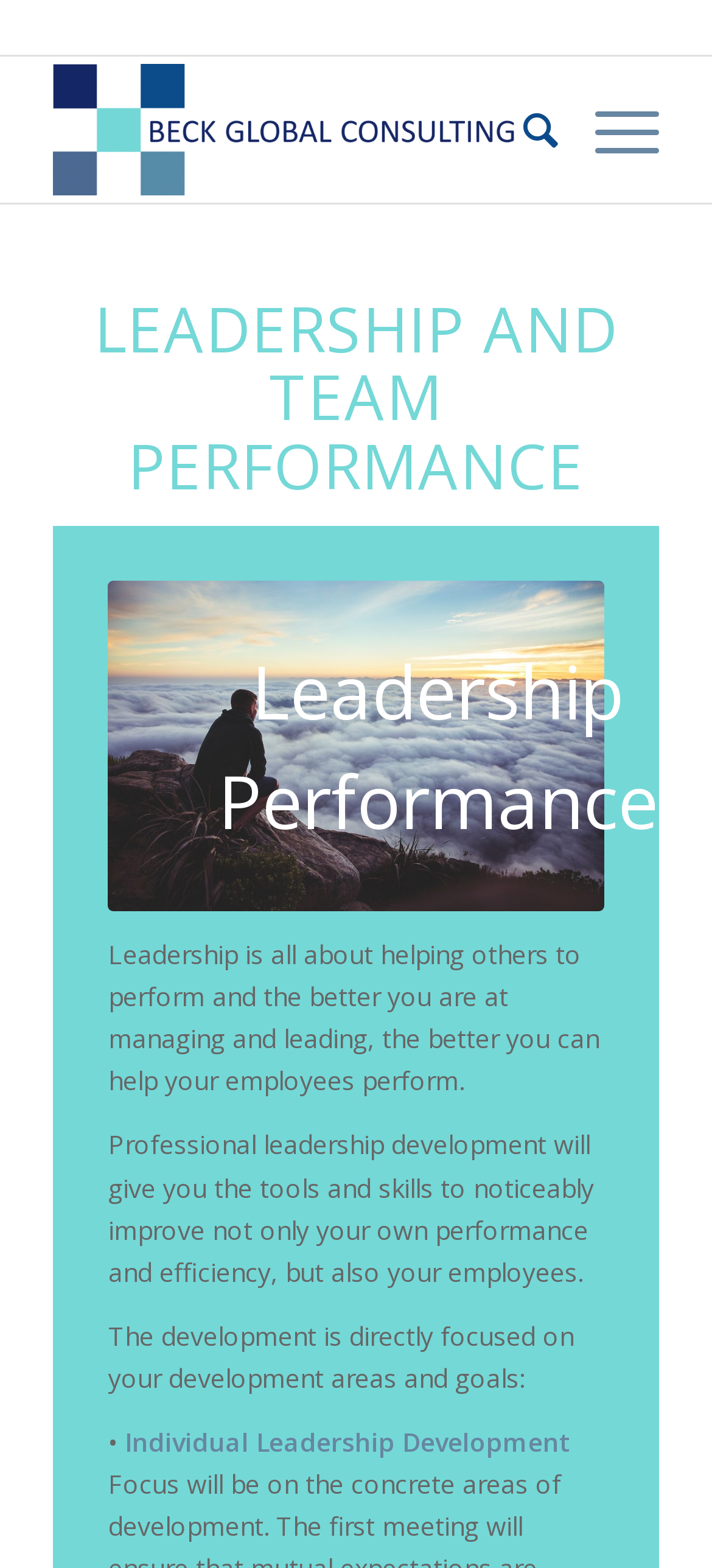Present a detailed account of what is displayed on the webpage.

The webpage is about Leadership and Team Performance, specifically highlighting the importance of professional leadership development. At the top left corner, there is a logo of Beck Global Consulting, which is a clickable link. Next to the logo, there are two menu items, "Search" and "Menu", positioned horizontally.

Below the menu items, there is a prominent heading "LEADERSHIP AND TEAM PERFORMANCE" that spans across the top section of the page. Underneath the heading, there is a section that discusses the concept of leadership performance. This section includes an image related to leadership performance, positioned to the left of a block of text. The text explains how leadership is about helping others perform and how professional development can improve one's own performance and efficiency, as well as that of their employees.

The text is divided into three paragraphs, with the first paragraph introducing the concept of leadership performance, the second paragraph highlighting the benefits of professional leadership development, and the third paragraph mentioning that the development is focused on individual goals and areas of improvement. There is also a bullet point list, although it only contains one item, "Individual Leadership Development", which is positioned below the third paragraph.